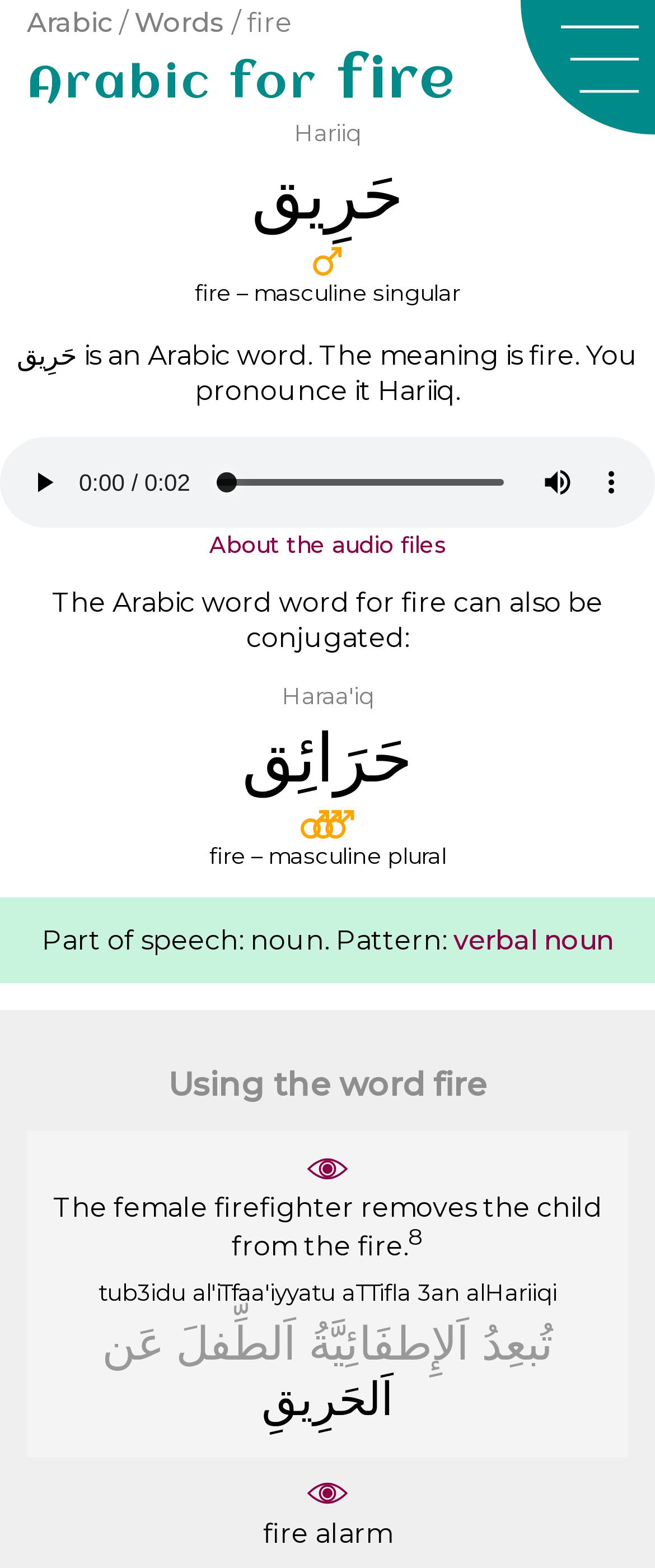Offer a meticulous caption that includes all visible features of the webpage.

This webpage is about the Arabic word for "fire". At the top, there is a menu button on the right side, and a navigation bar with links to "Arabic" and "Words" on the left side. Below the navigation bar, there is a heading that reads "Arabic for fire". 

On the left side of the page, there is a section that displays the Arabic word "Hariiq" in both English transcription and Arabic script, along with its meaning and pronunciation. Below this section, there is an audio player with a play button, a slider to control the audio time, a mute button, and a button to show more media controls.

To the right of the audio player, there is a section that explains the declension of the Arabic word for "fire", including its masculine singular and plural forms, accompanied by images indicating the grammatical gender. 

Further down the page, there is a section that discusses the part of speech and pattern of the word "fire", with a link to "verbal noun". 

The next section is titled "Using the word fire" and provides example sentences, including one with a link to "Eye" that is accompanied by an image of an eye. The sentences are in Arabic, with links to individual words and a superscript number. 

At the bottom of the page, there is a section that lists related words, including "fire alarm", with links to each word.